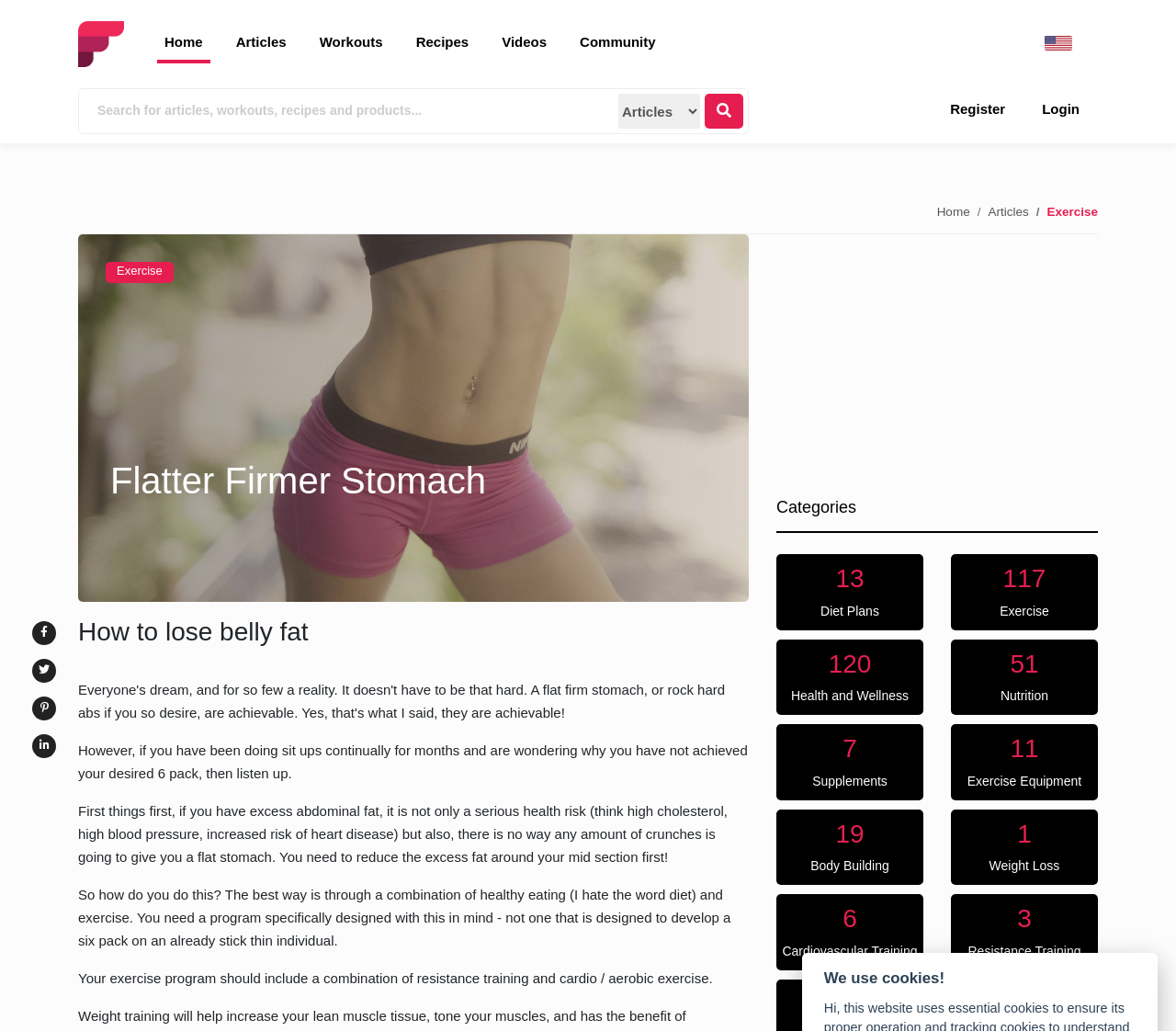Kindly determine the bounding box coordinates for the area that needs to be clicked to execute this instruction: "Click on the 'Articles' link".

[0.194, 0.024, 0.25, 0.062]